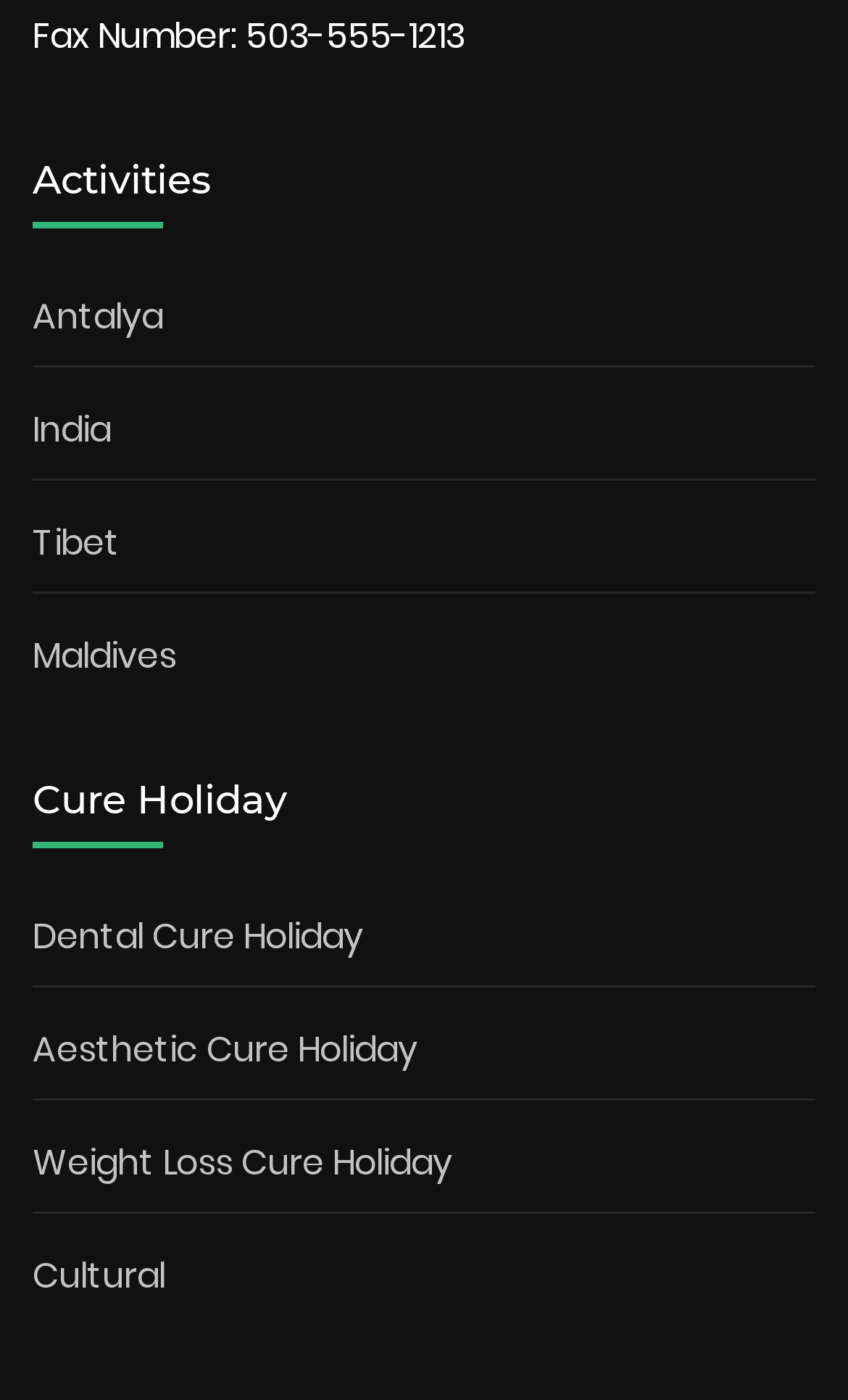Identify the bounding box coordinates of the region I need to click to complete this instruction: "Check Cultural".

[0.038, 0.893, 0.195, 0.928]